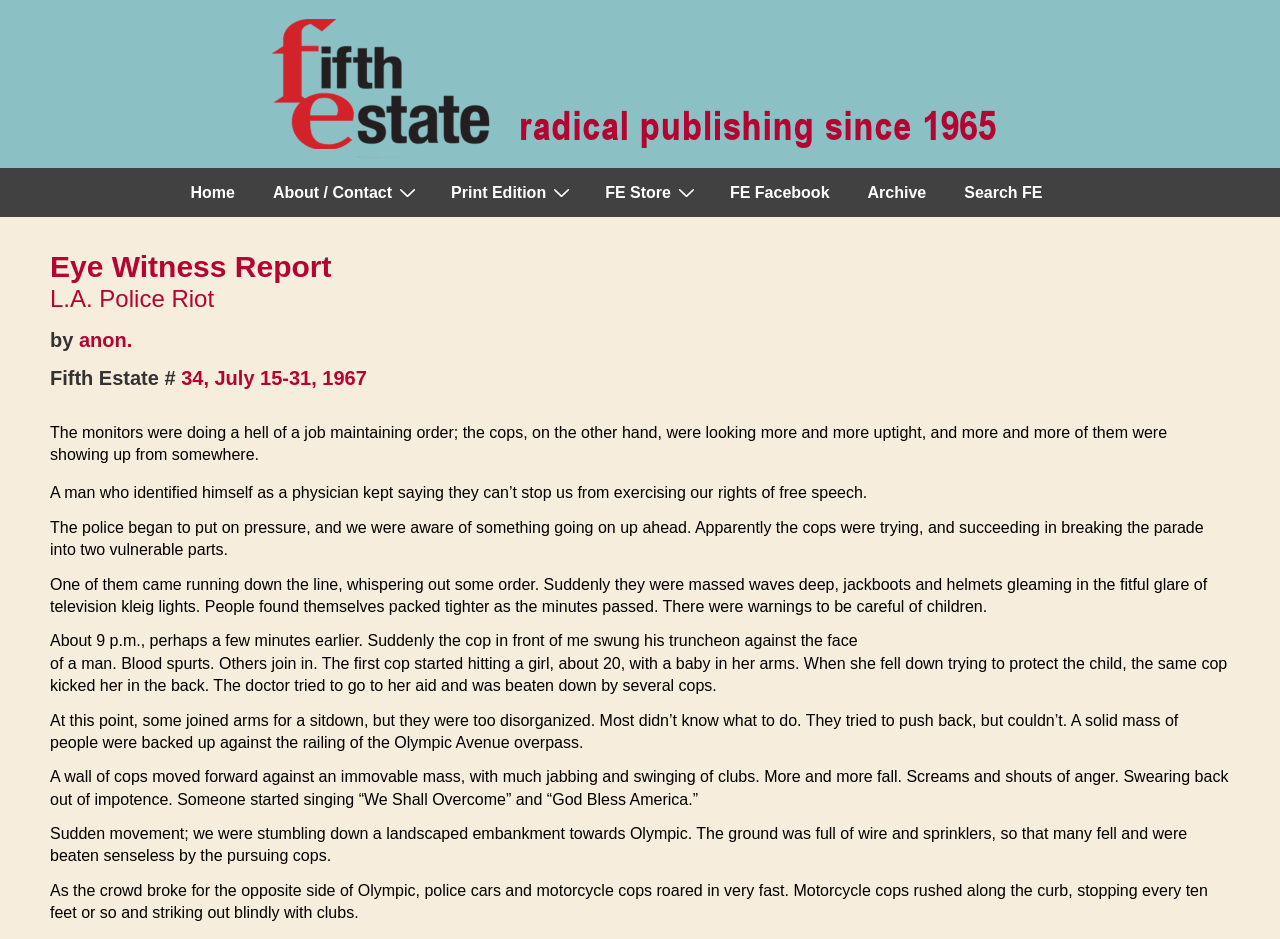Kindly provide the bounding box coordinates of the section you need to click on to fulfill the given instruction: "Click the 'Search FE' link".

[0.739, 0.18, 0.829, 0.231]